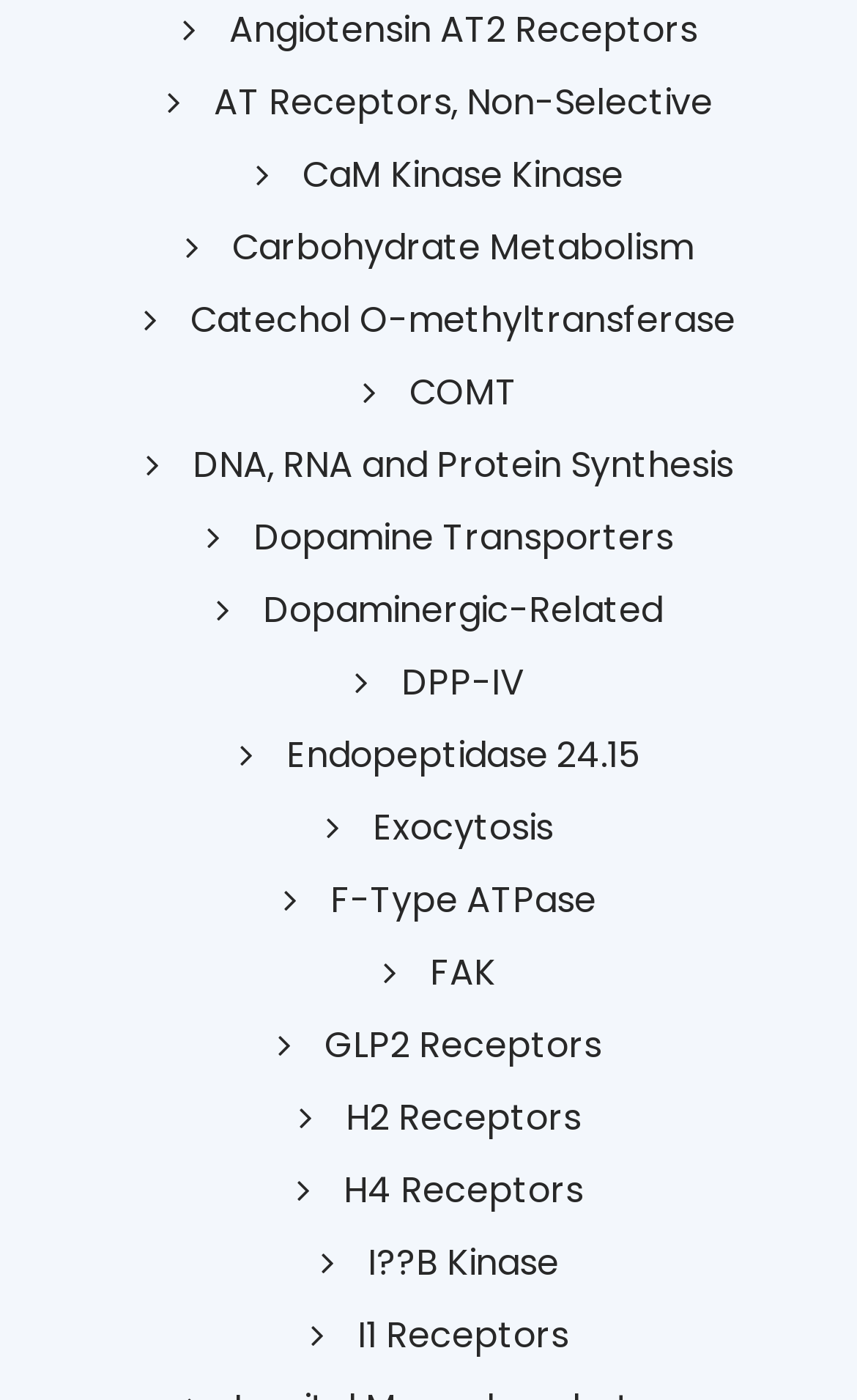Reply to the question with a brief word or phrase: What is the topic of the link at the bottom of the page?

I1 Receptors